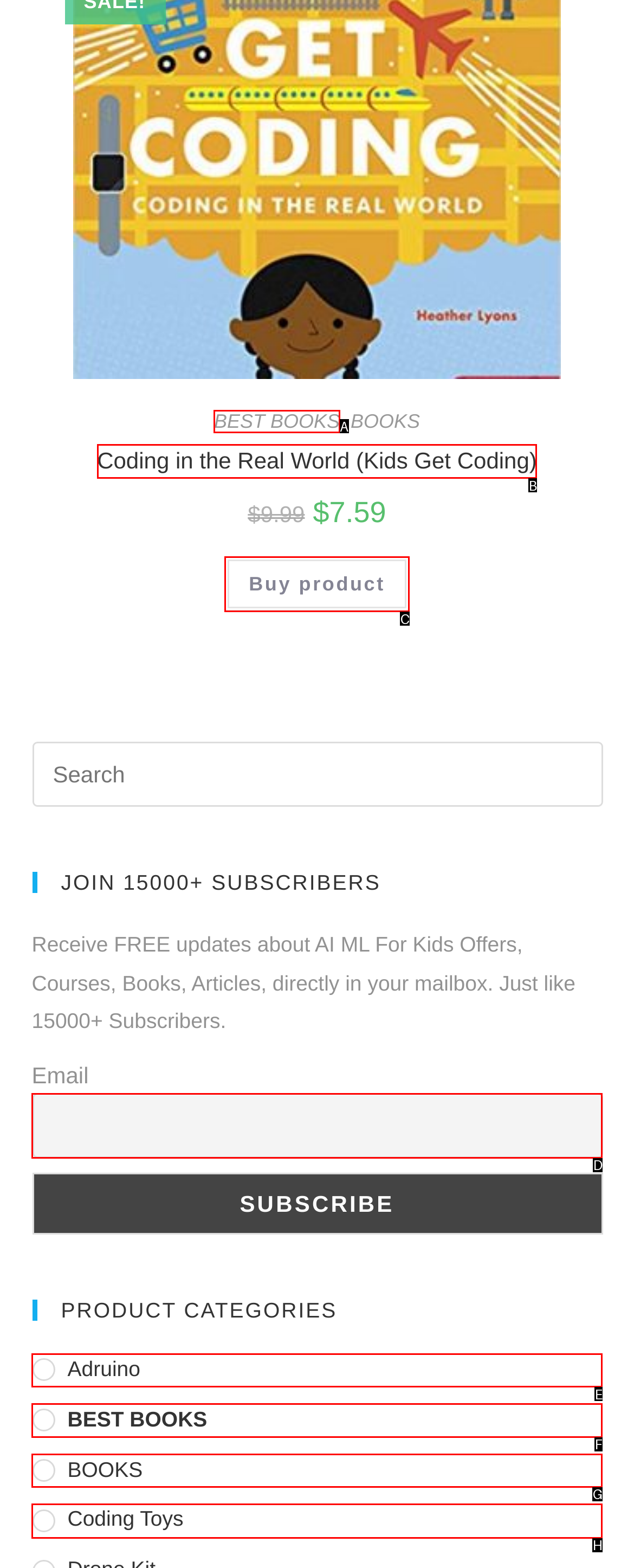From the available options, which lettered element should I click to complete this task: Explore 'Coding Toys' products?

H